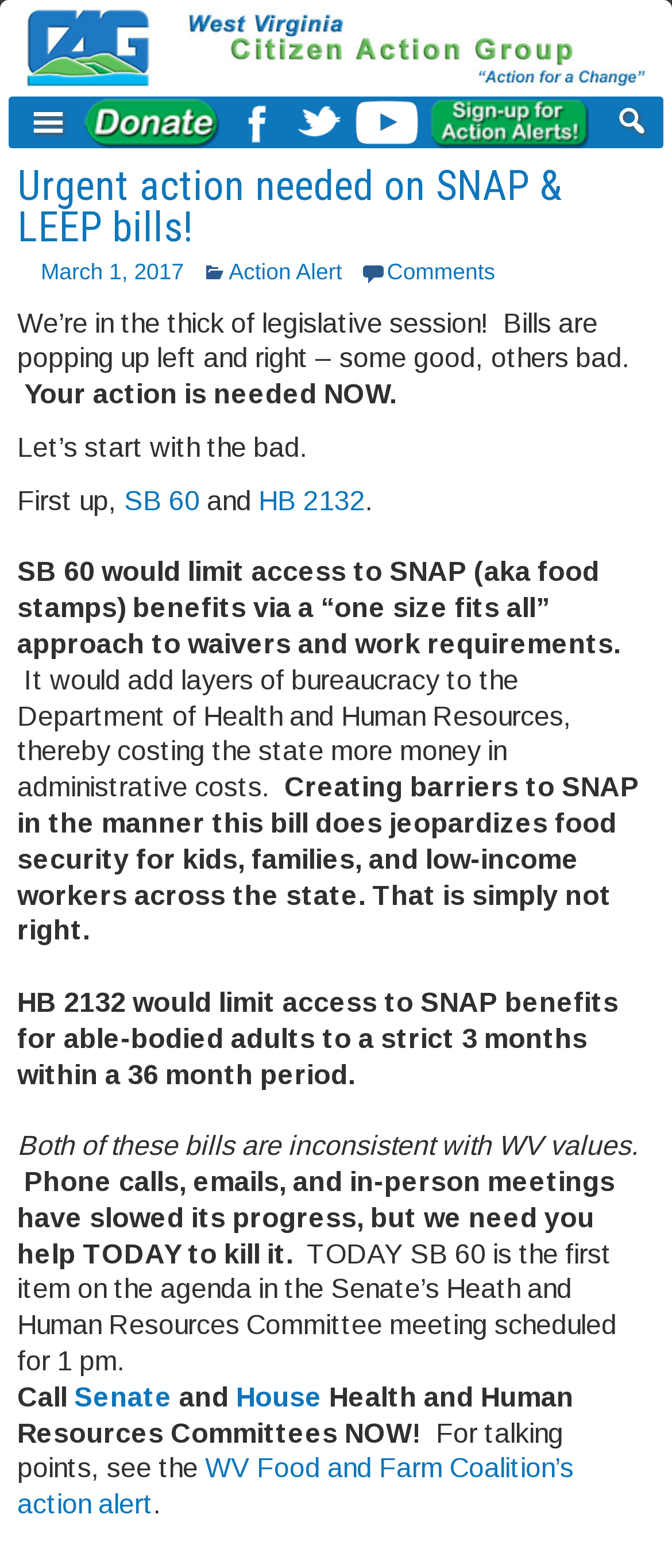Please identify the bounding box coordinates of the clickable area that will allow you to execute the instruction: "Search for something".

[0.908, 0.064, 0.972, 0.091]